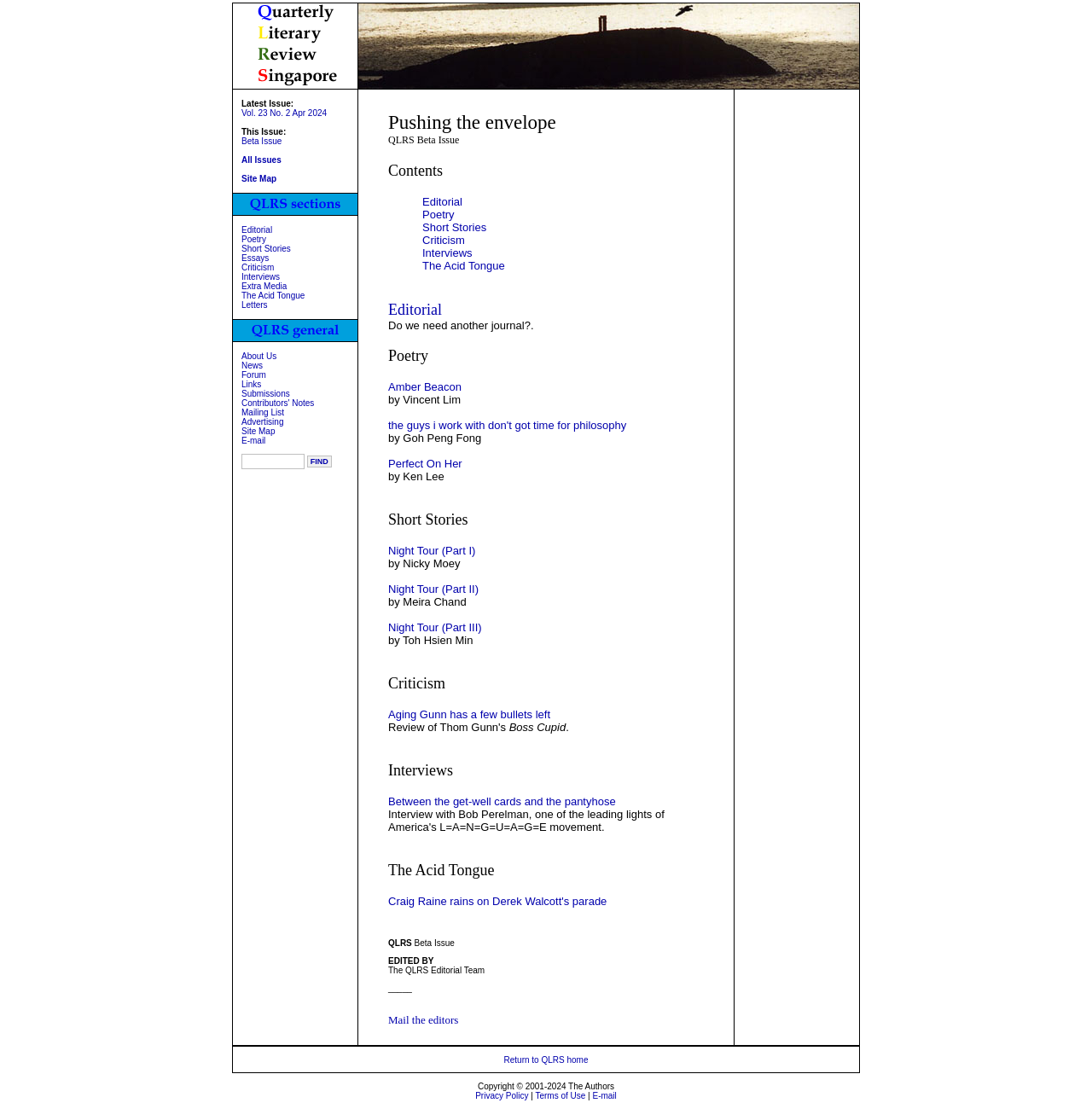What is the name of the literary review?
Give a single word or phrase answer based on the content of the image.

Quarterly Literary Review Singapore